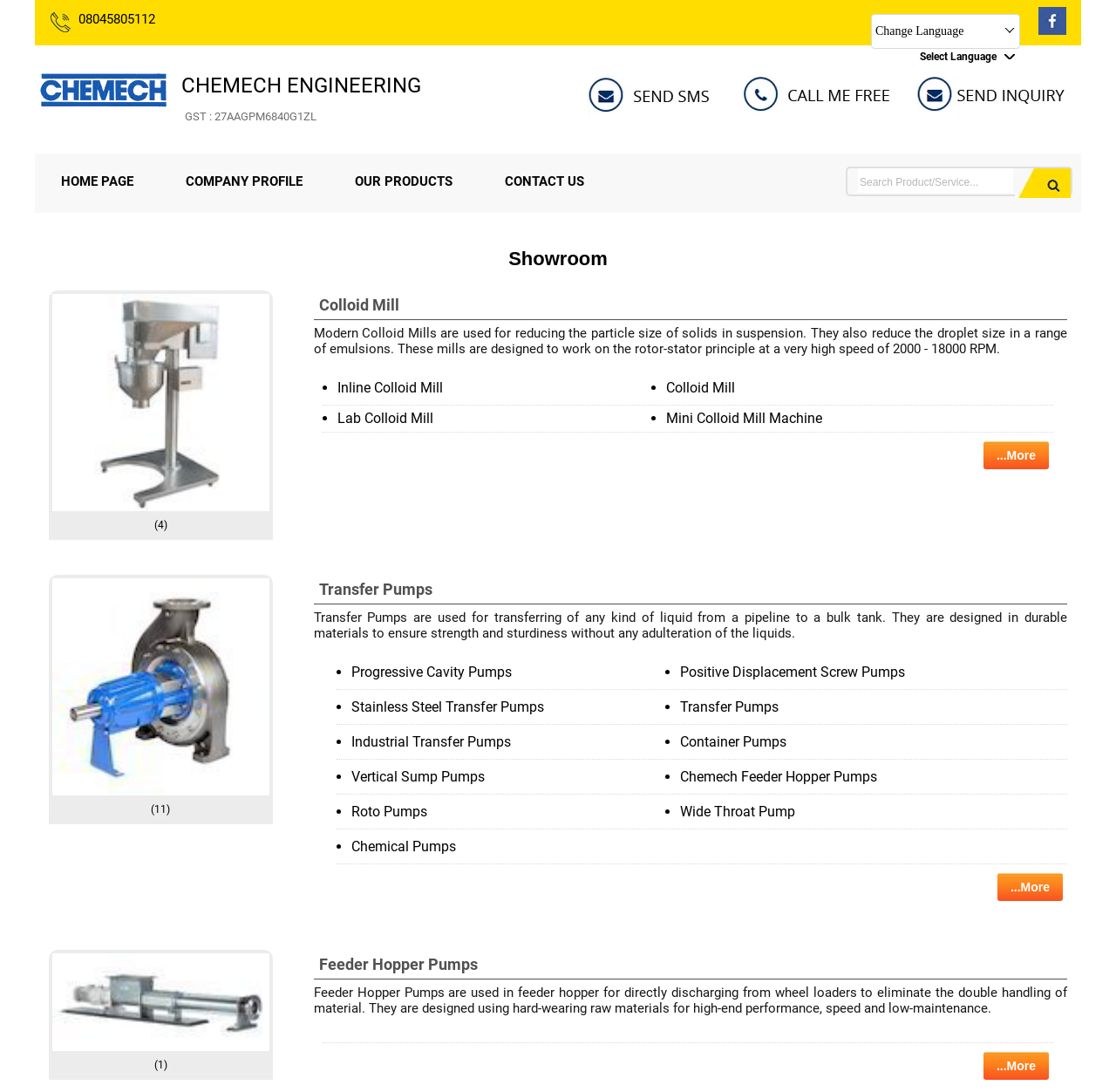Provide the bounding box coordinates of the section that needs to be clicked to accomplish the following instruction: "Learn more about transfer pumps."

[0.047, 0.72, 0.241, 0.731]